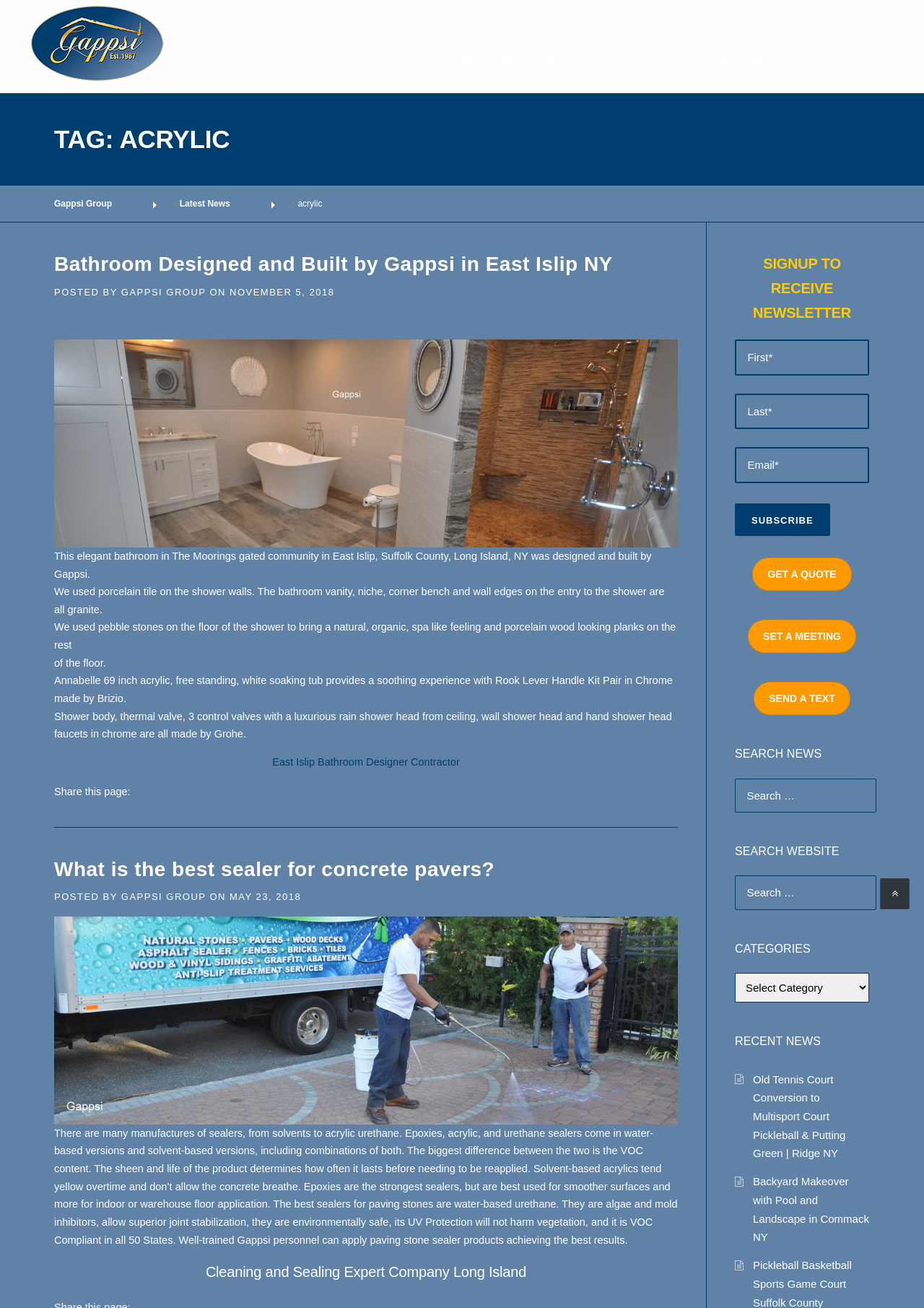Analyze the image and deliver a detailed answer to the question: How many search boxes are on this page?

I examined the webpage and found two search boxes, one labeled 'SEARCH NEWS' and the other labeled 'SEARCH WEBSITE'. This suggests that there are two search boxes on this page, each with a different purpose.